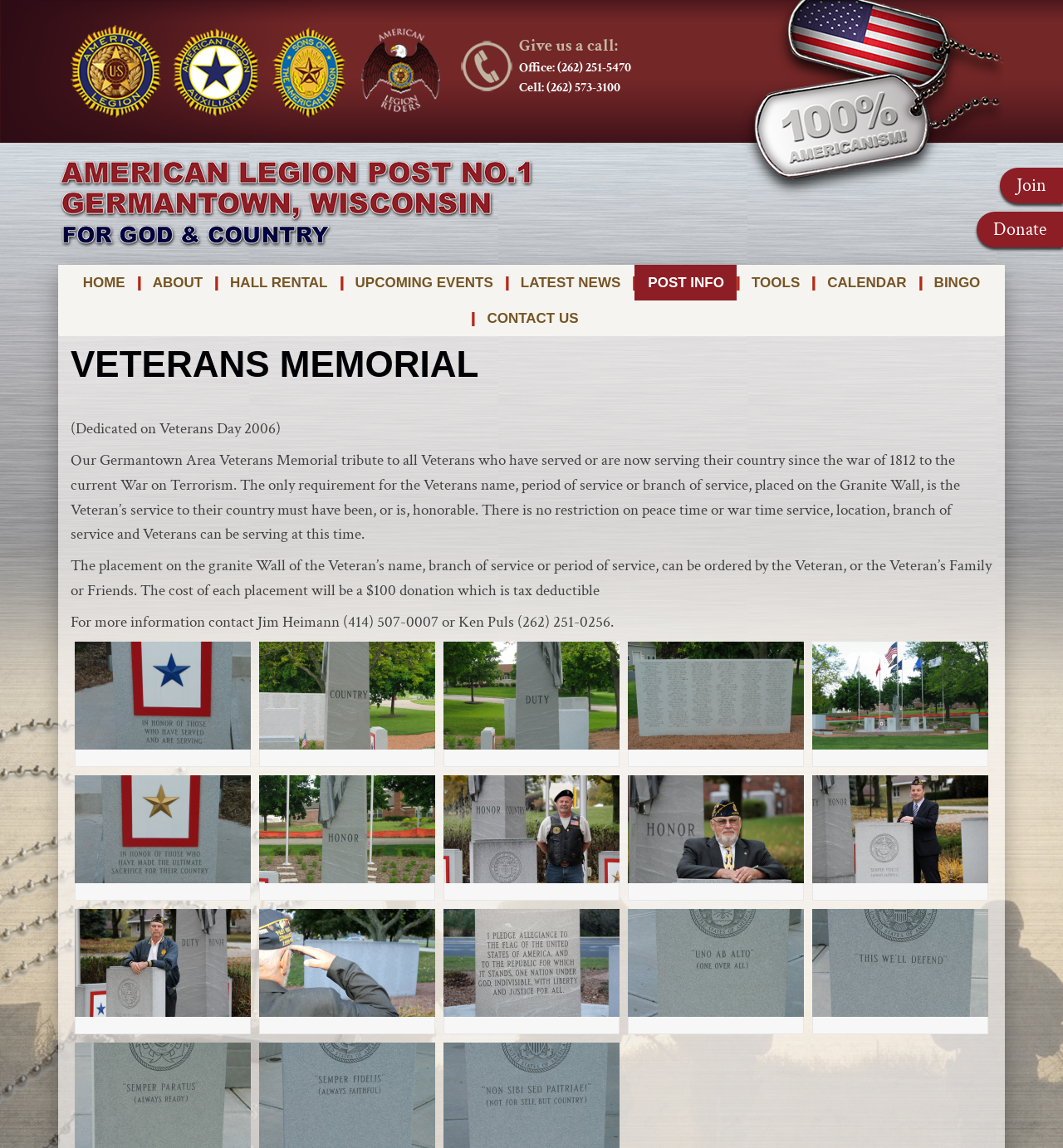Find and indicate the bounding box coordinates of the region you should select to follow the given instruction: "Click the 'Join' link".

[0.941, 0.146, 1.0, 0.177]